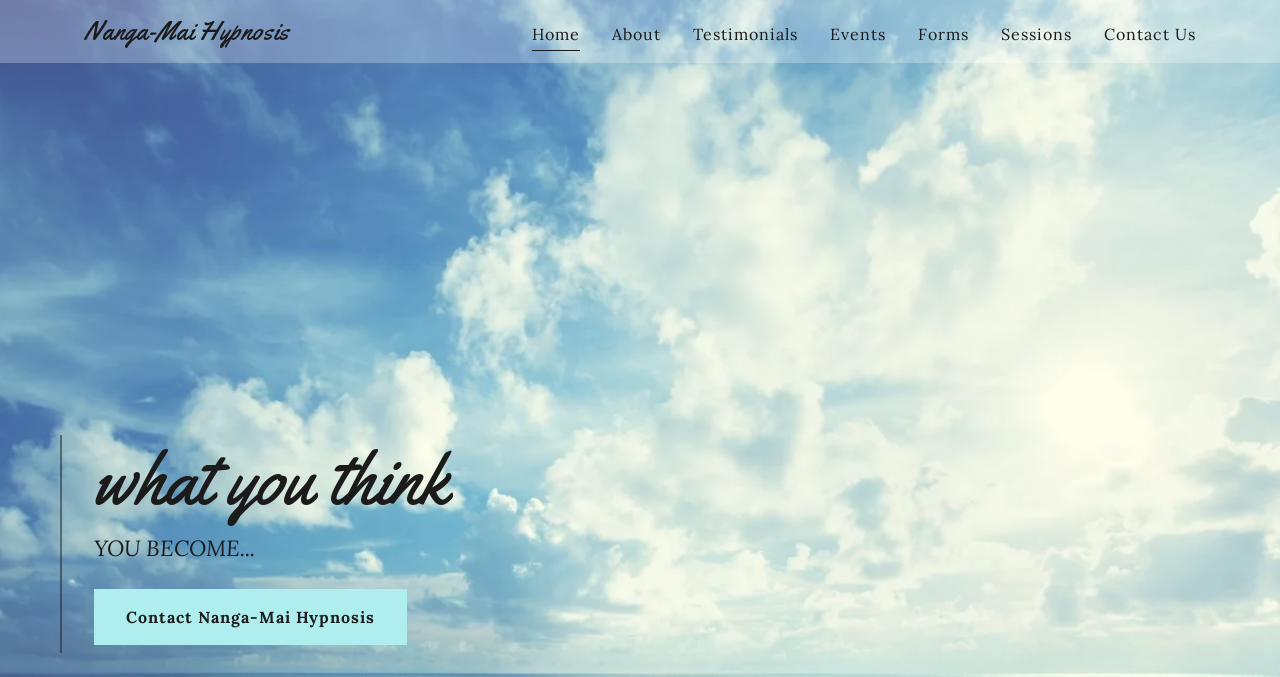Provide the bounding box coordinates of the HTML element this sentence describes: "Nanga-Mai HypnosisNanga-Mai HypnosisNanga-Mai HypnosisNanga-Mai Hypnosis". The bounding box coordinates consist of four float numbers between 0 and 1, i.e., [left, top, right, bottom].

[0.066, 0.035, 0.226, 0.065]